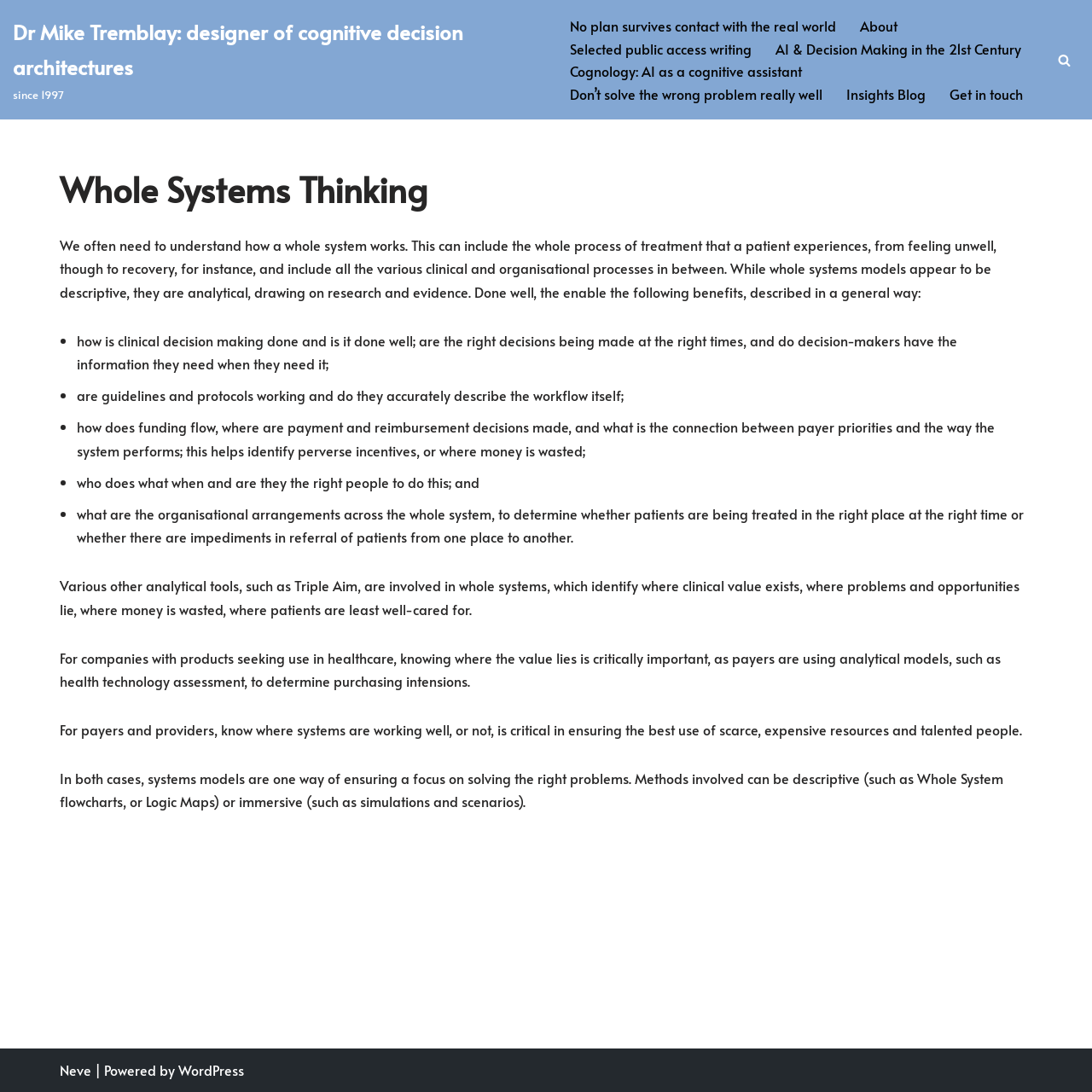Identify the bounding box coordinates of the section to be clicked to complete the task described by the following instruction: "Learn about 'AI & Decision Making in the 21st Century'". The coordinates should be four float numbers between 0 and 1, formatted as [left, top, right, bottom].

[0.71, 0.034, 0.935, 0.055]